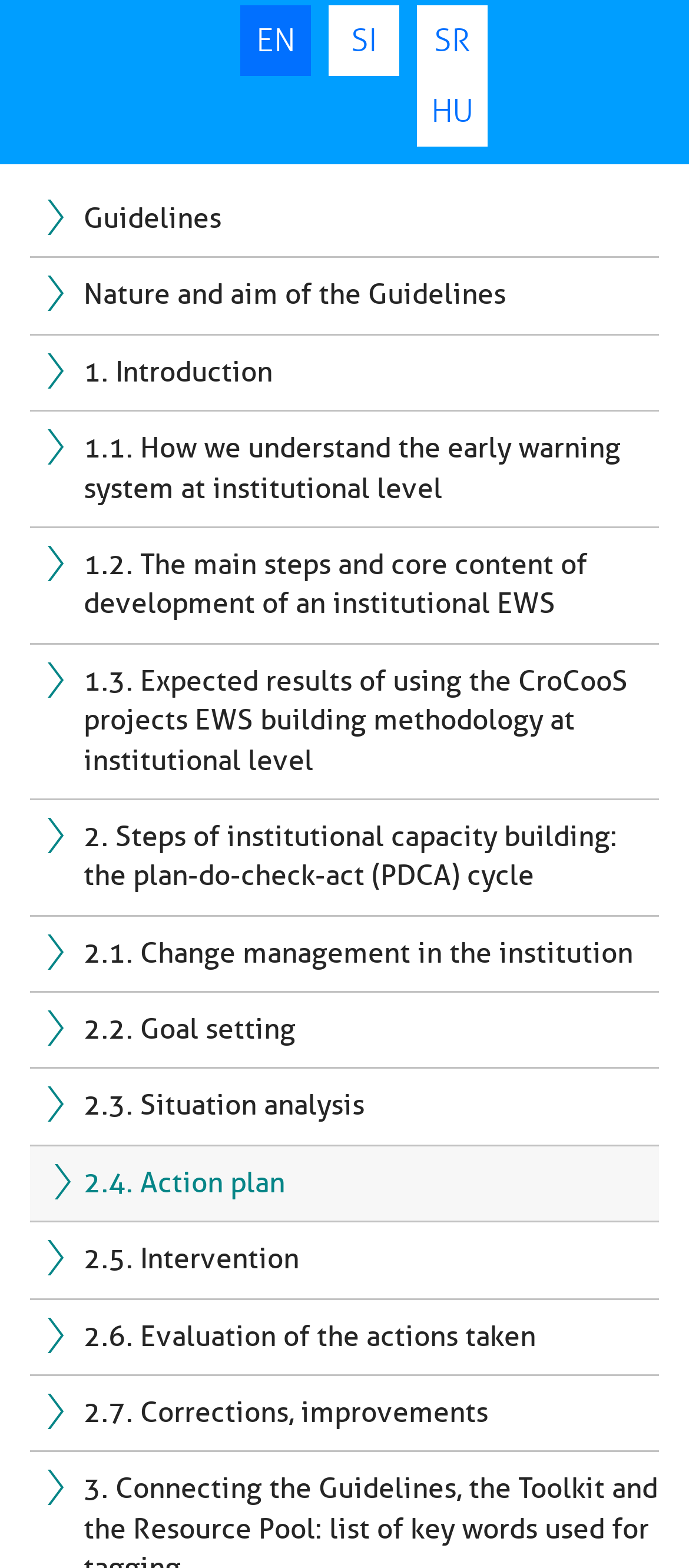Identify the bounding box for the UI element described as: "2.4. Action plan". Ensure the coordinates are four float numbers between 0 and 1, formatted as [left, top, right, bottom].

[0.045, 0.731, 0.955, 0.78]